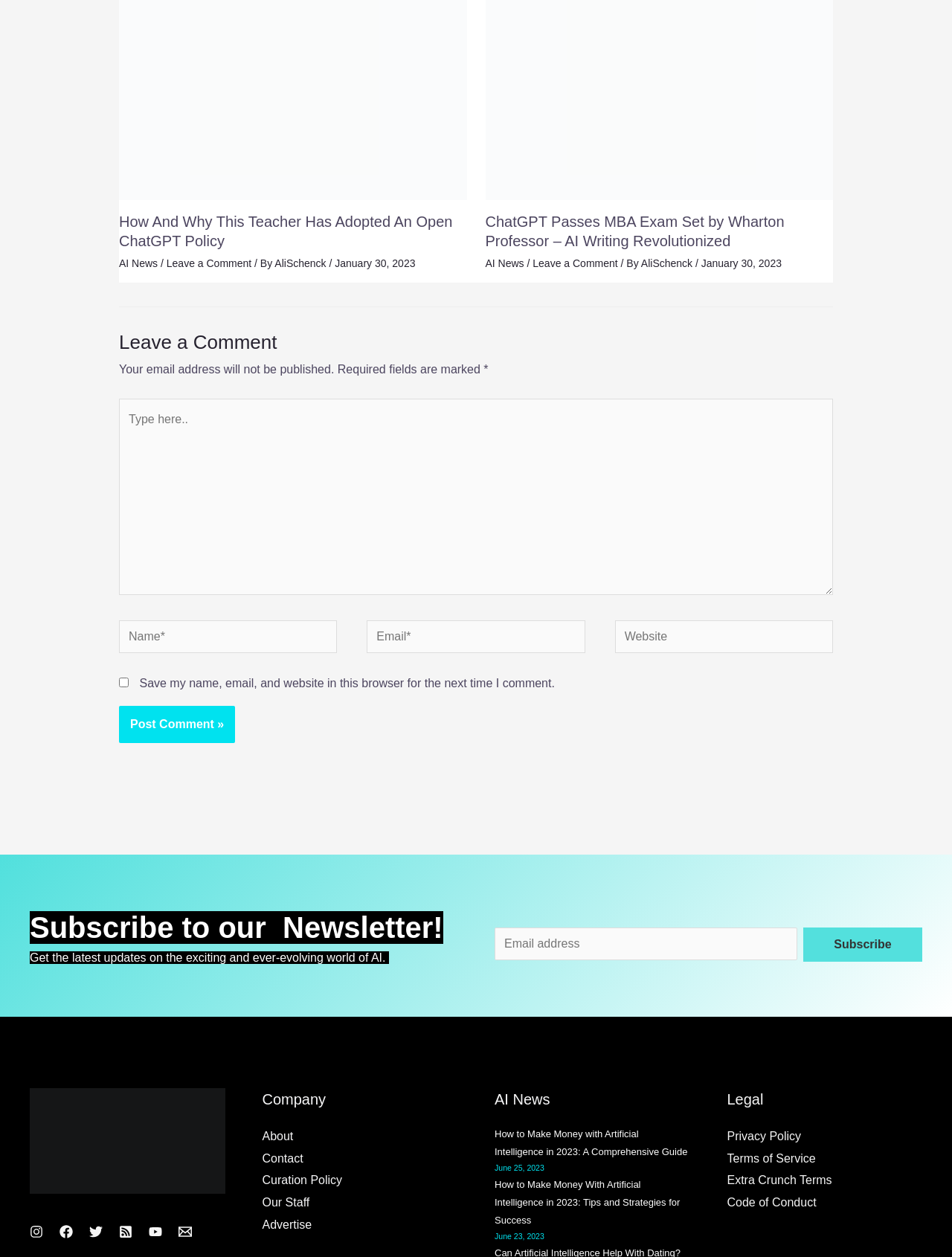Provide the bounding box coordinates in the format (top-left x, top-left y, bottom-right x, bottom-right y). All values are floating point numbers between 0 and 1. Determine the bounding box coordinate of the UI element described as: parent_node: Website name="url" placeholder="Website"

[0.646, 0.493, 0.875, 0.519]